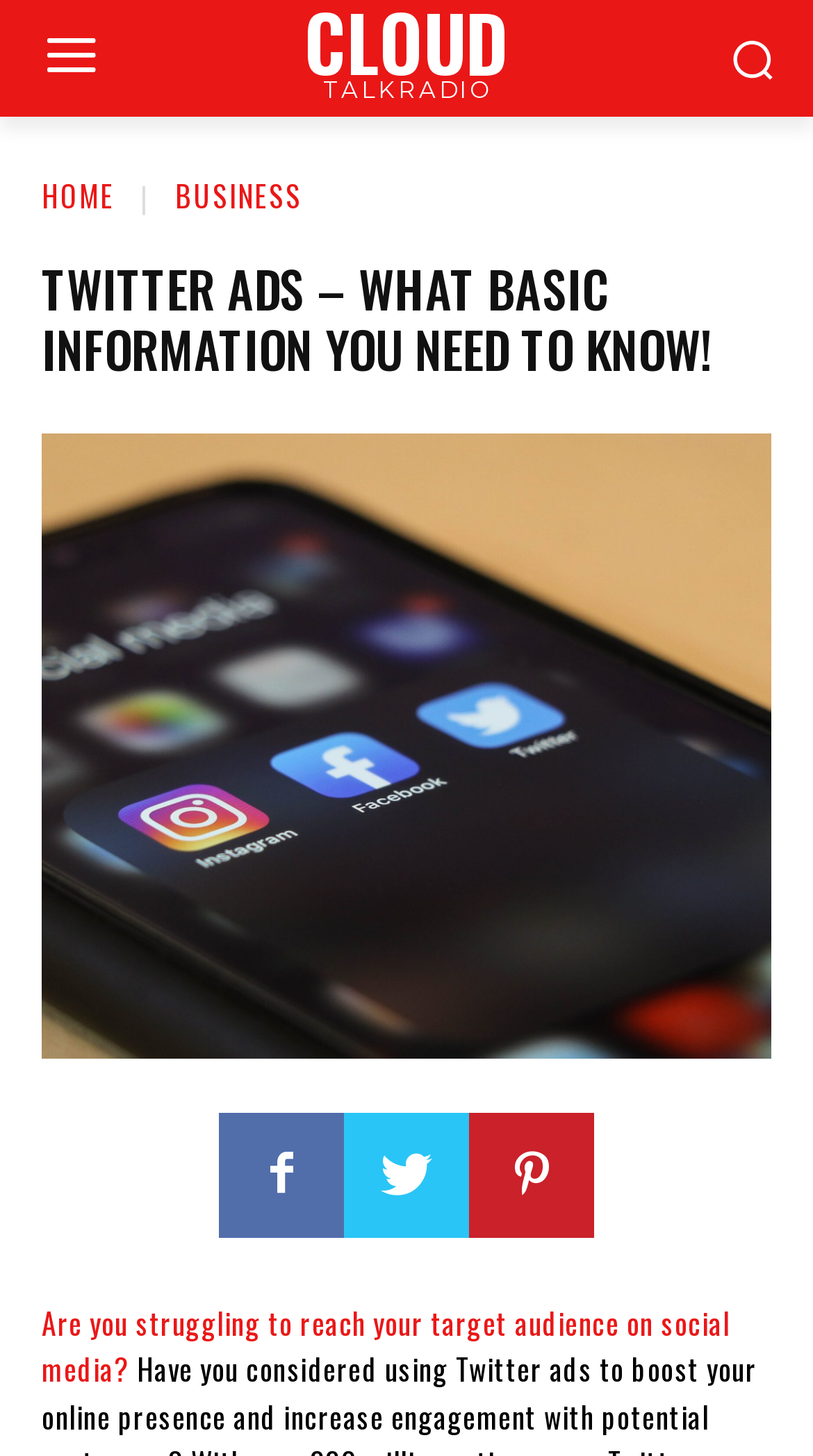What is the name of the social media platform discussed on this webpage?
Using the visual information, reply with a single word or short phrase.

Twitter